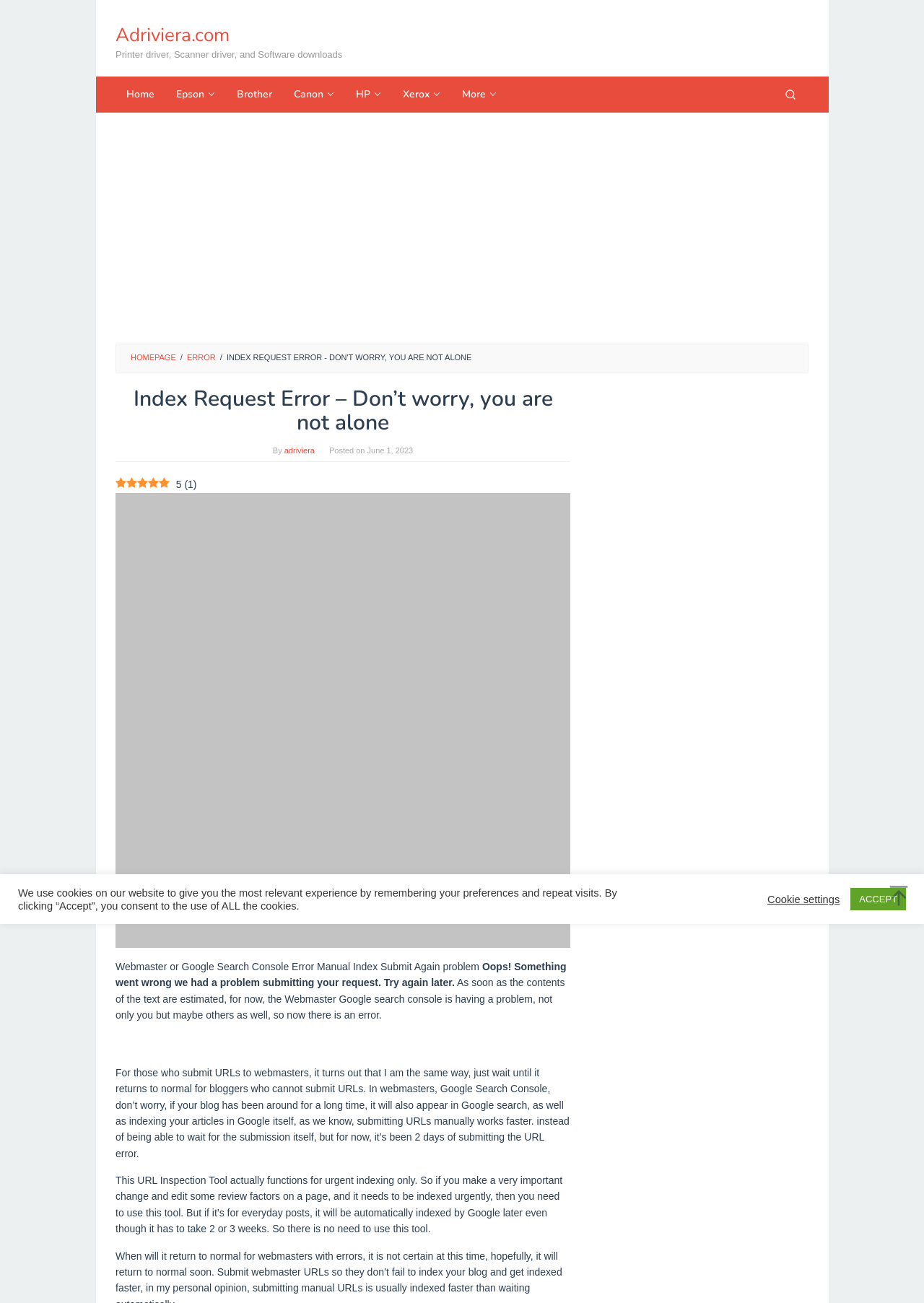Please provide a comprehensive answer to the question below using the information from the image: What is the difference between manual and automatic indexing?

According to the webpage, submitting URLs manually works faster than waiting for automatic indexing, which can take 2-3 weeks. However, for everyday posts, automatic indexing is sufficient.